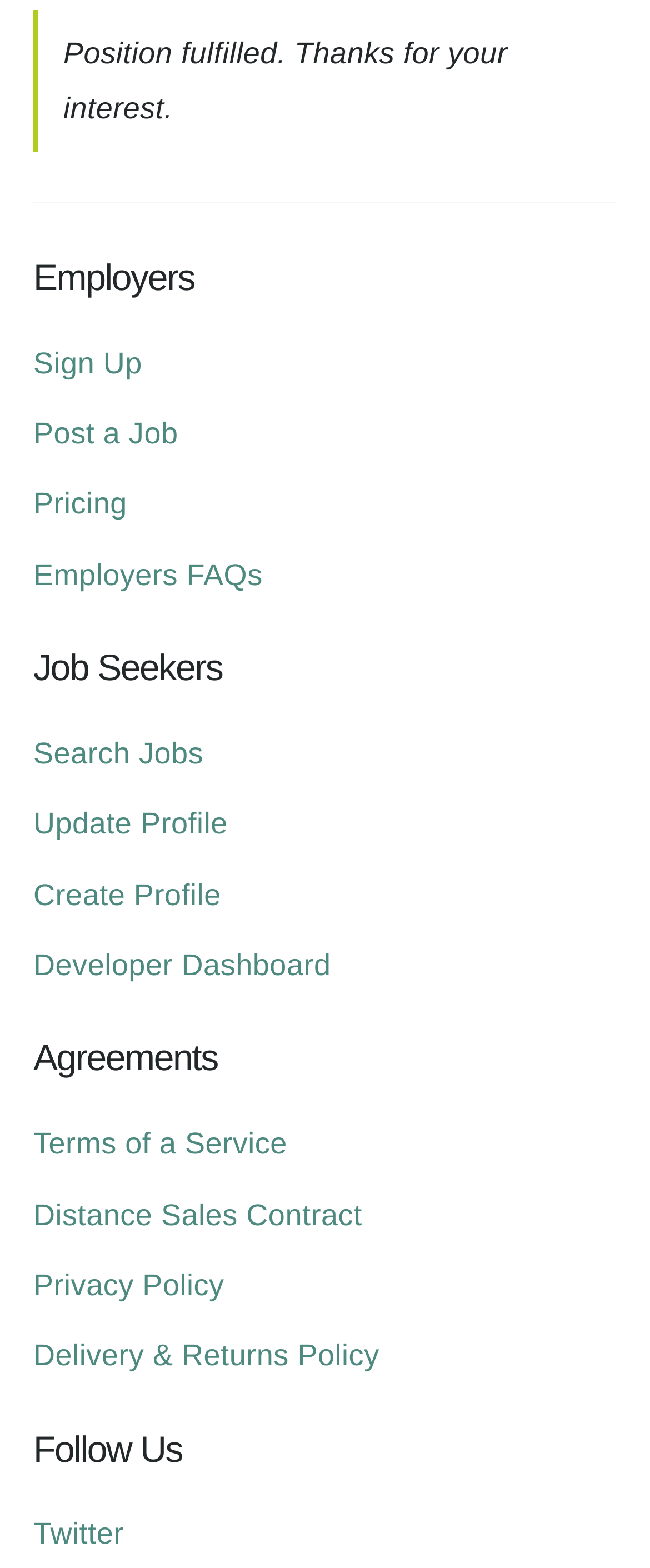Please specify the bounding box coordinates for the clickable region that will help you carry out the instruction: "View Terms of Service".

[0.051, 0.719, 0.442, 0.74]